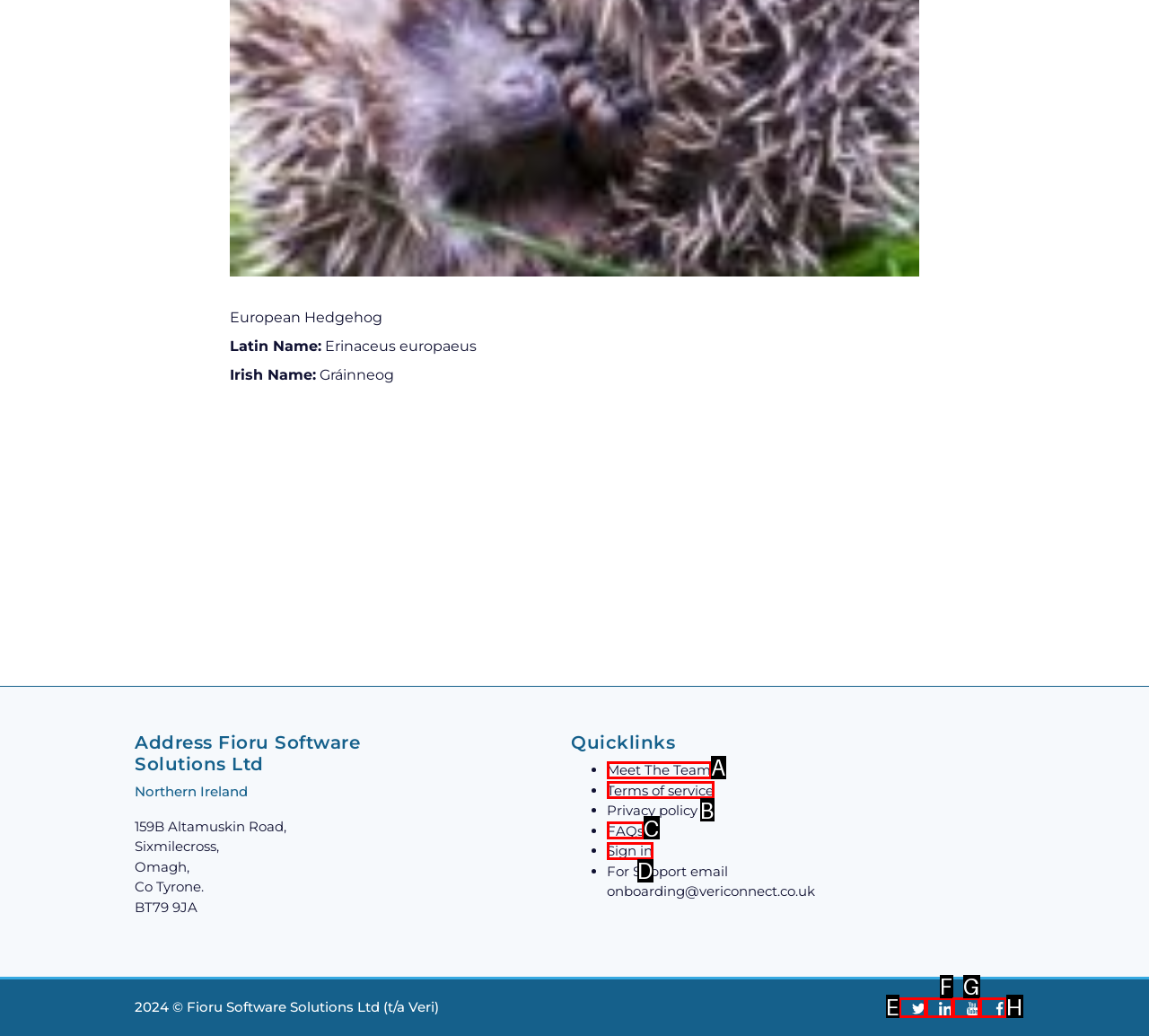Tell me the letter of the HTML element that best matches the description: FAQs from the provided options.

C